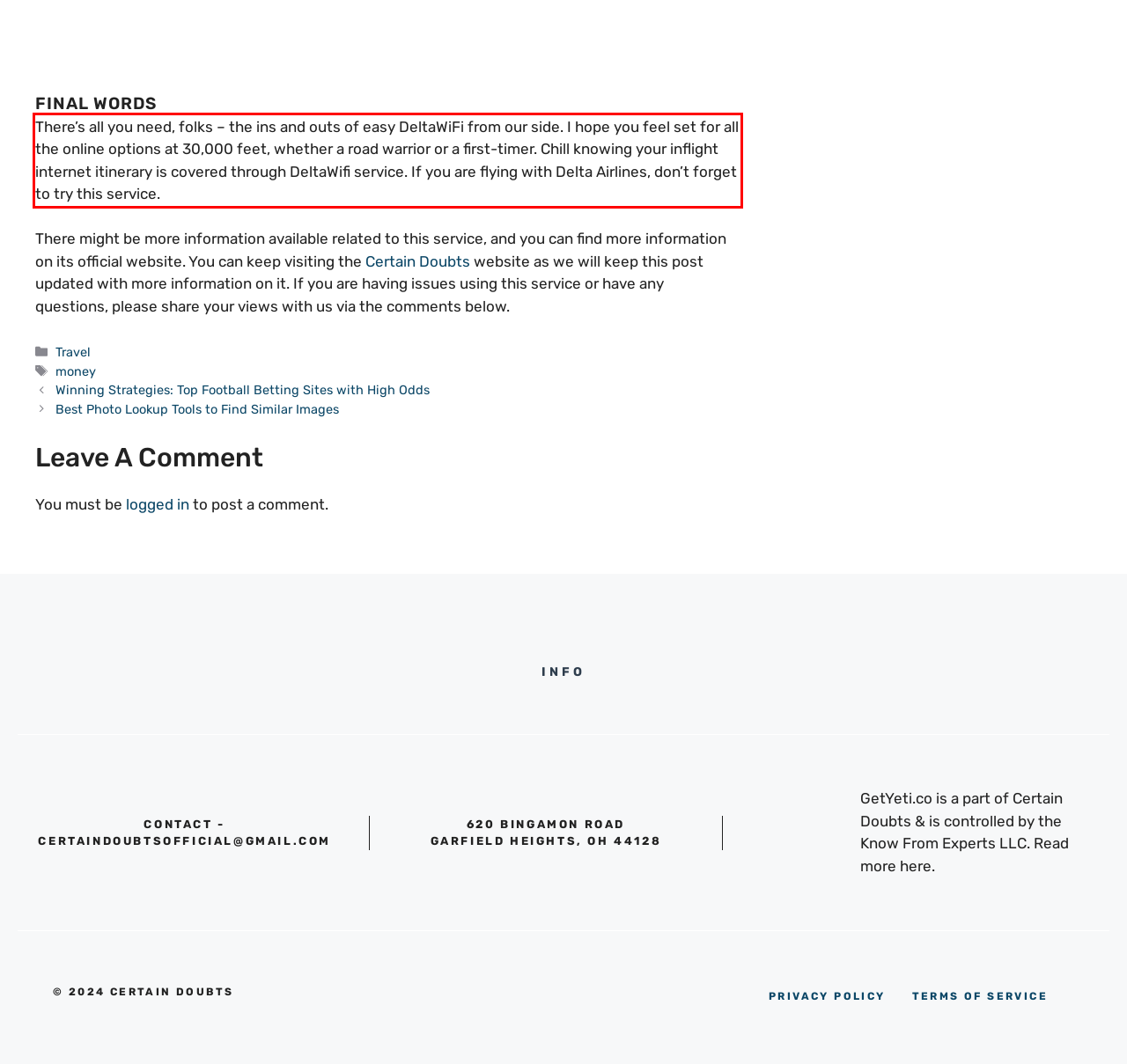Identify the text within the red bounding box on the webpage screenshot and generate the extracted text content.

There’s all you need, folks – the ins and outs of easy DeltaWiFi from our side. I hope you feel set for all the online options at 30,000 feet, whether a road warrior or a first-timer. Chill knowing your inflight internet itinerary is covered through DeltaWifi service. If you are flying with Delta Airlines, don’t forget to try this service.